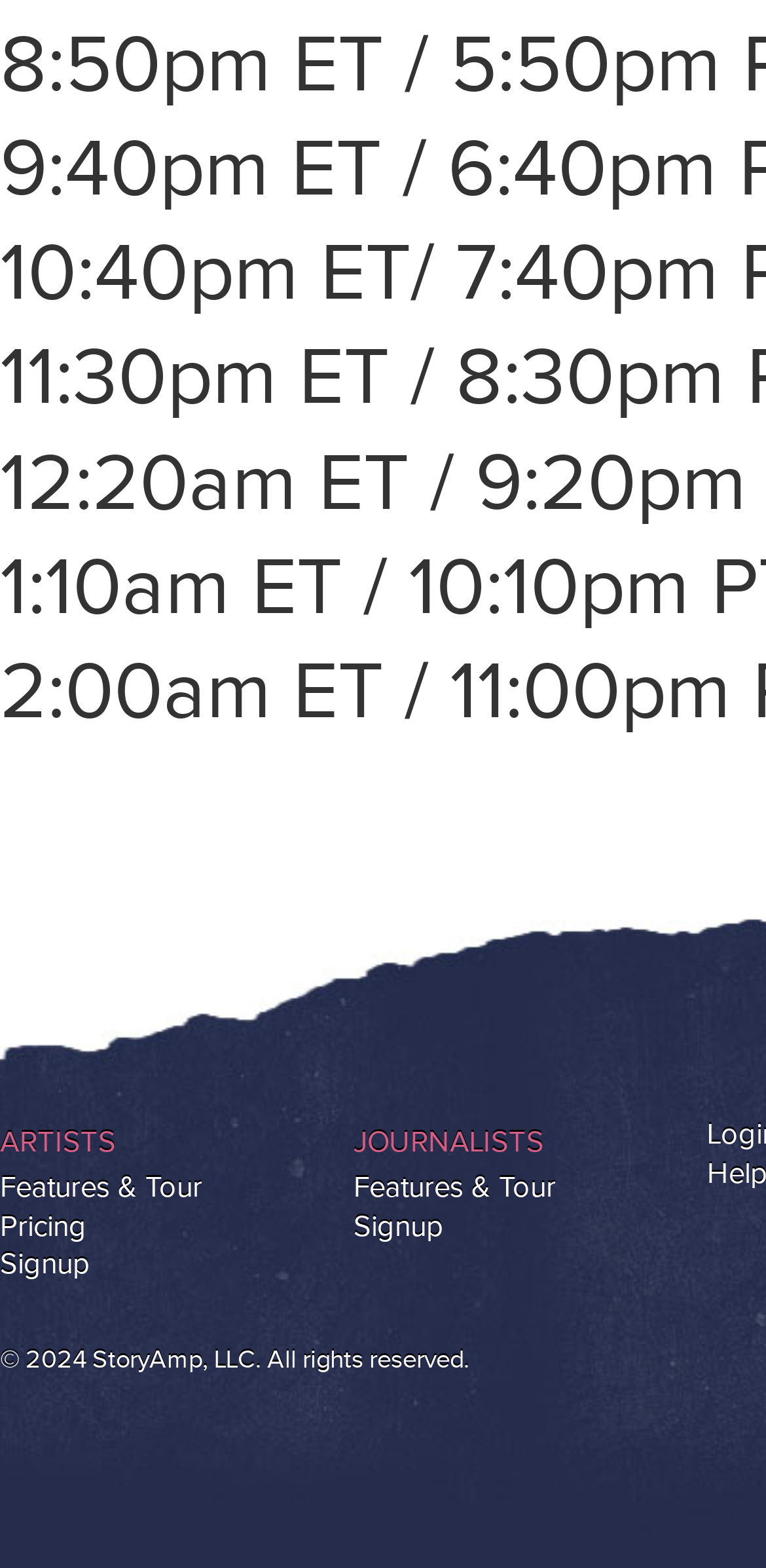Given the element description, predict the bounding box coordinates in the format (top-left x, top-left y, bottom-right x, bottom-right y), using floating point numbers between 0 and 1: Features & Tour

[0.0, 0.746, 0.264, 0.77]